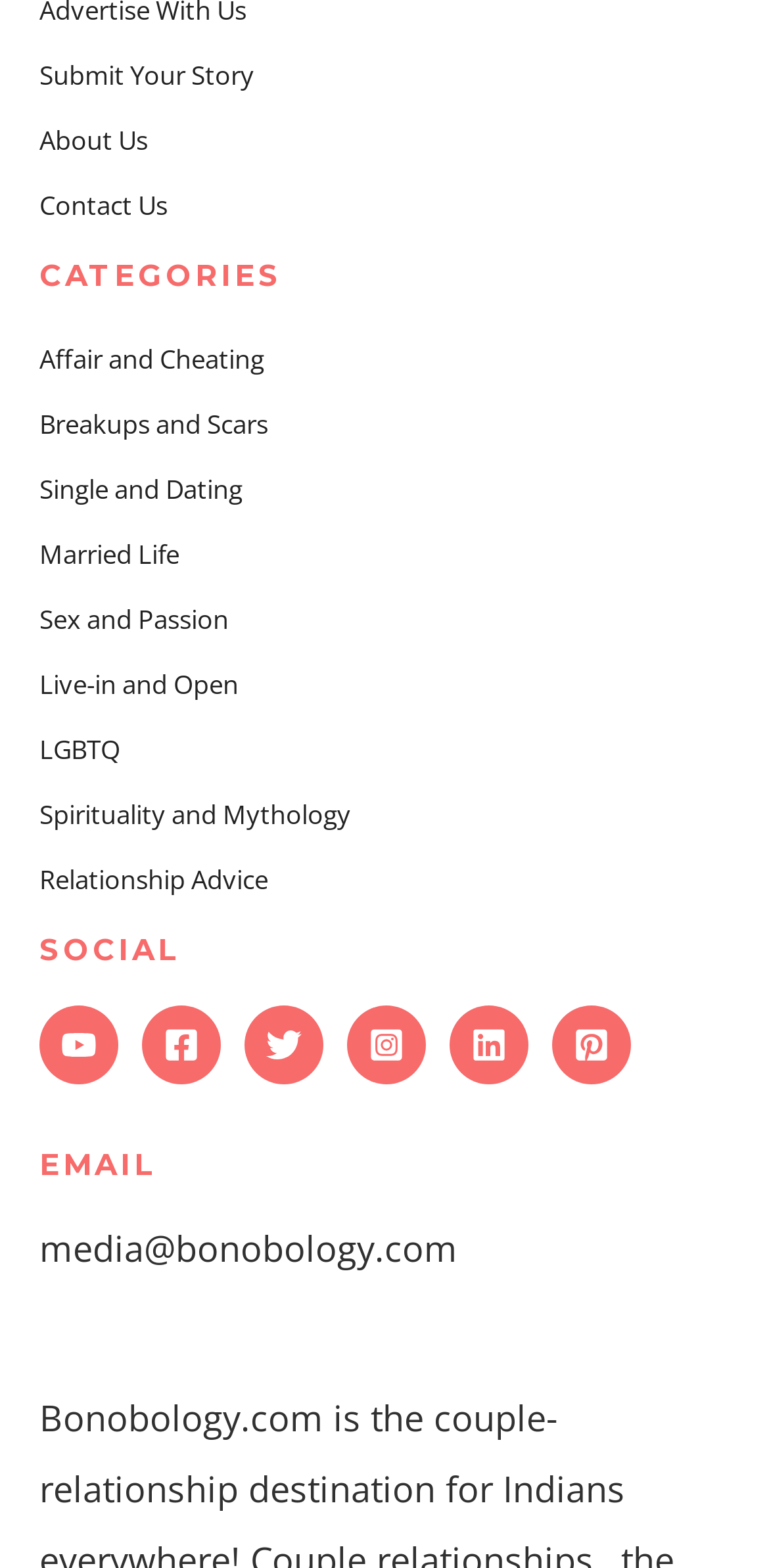Carefully observe the image and respond to the question with a detailed answer:
What is the email address provided?

The email address provided is 'media@bonobology.com' which can be found under the 'EMAIL' heading in the footer section of the webpage.